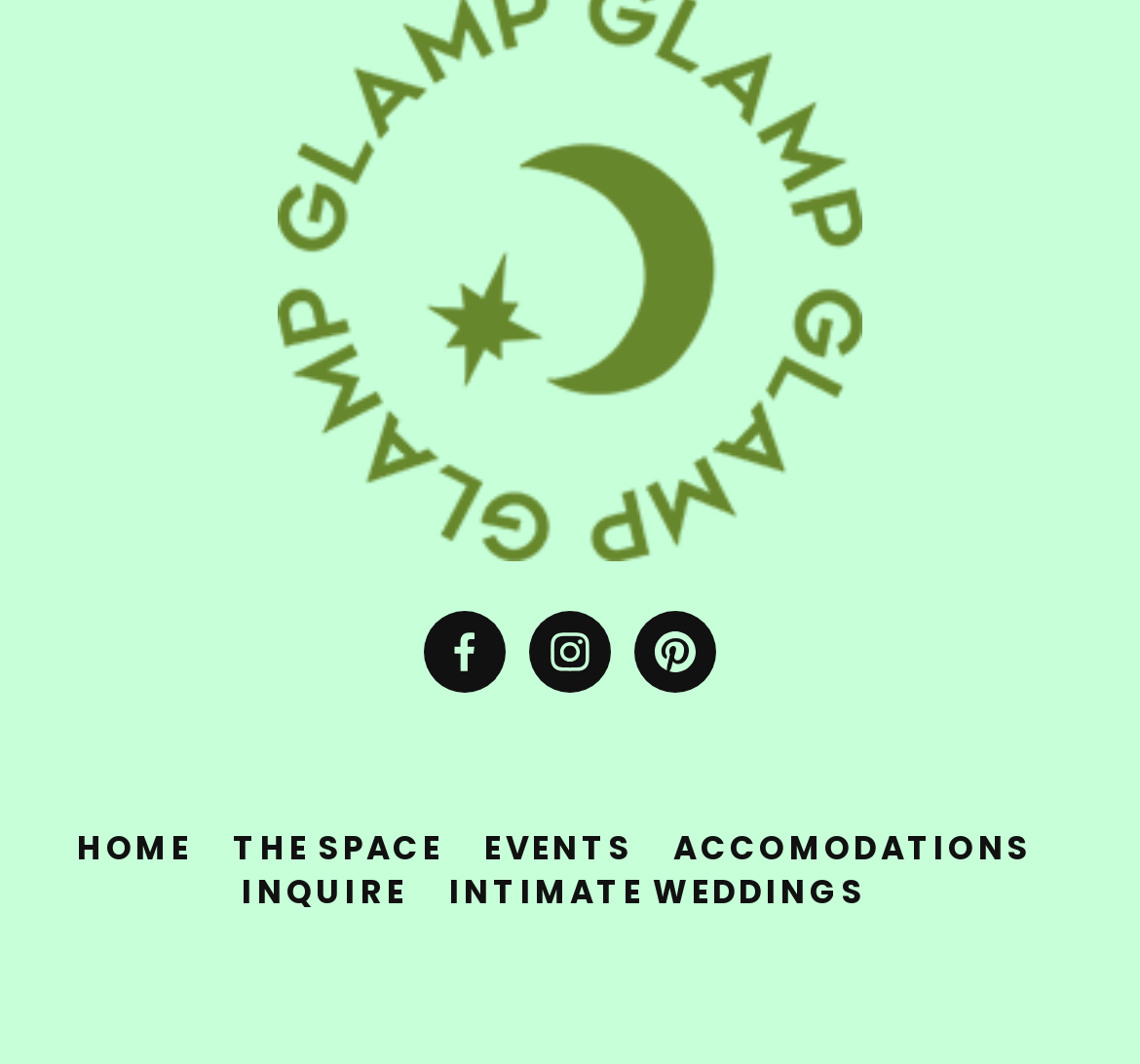What is the second link in the bottom navigation?
Look at the image and answer with only one word or phrase.

THE SPACE